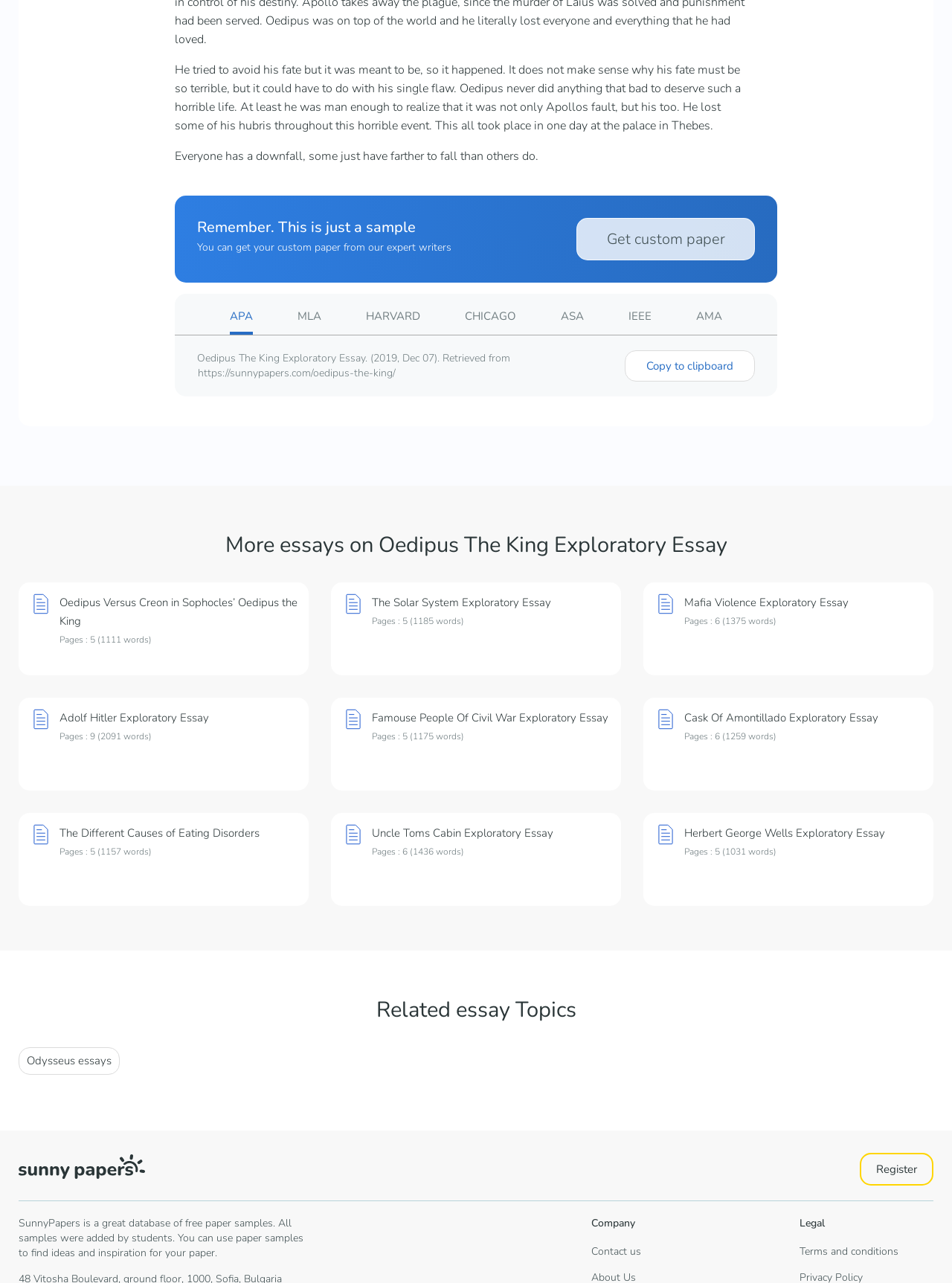Find the bounding box coordinates for the area that must be clicked to perform this action: "Click on the 'Buy Your Perfect Home' link".

None